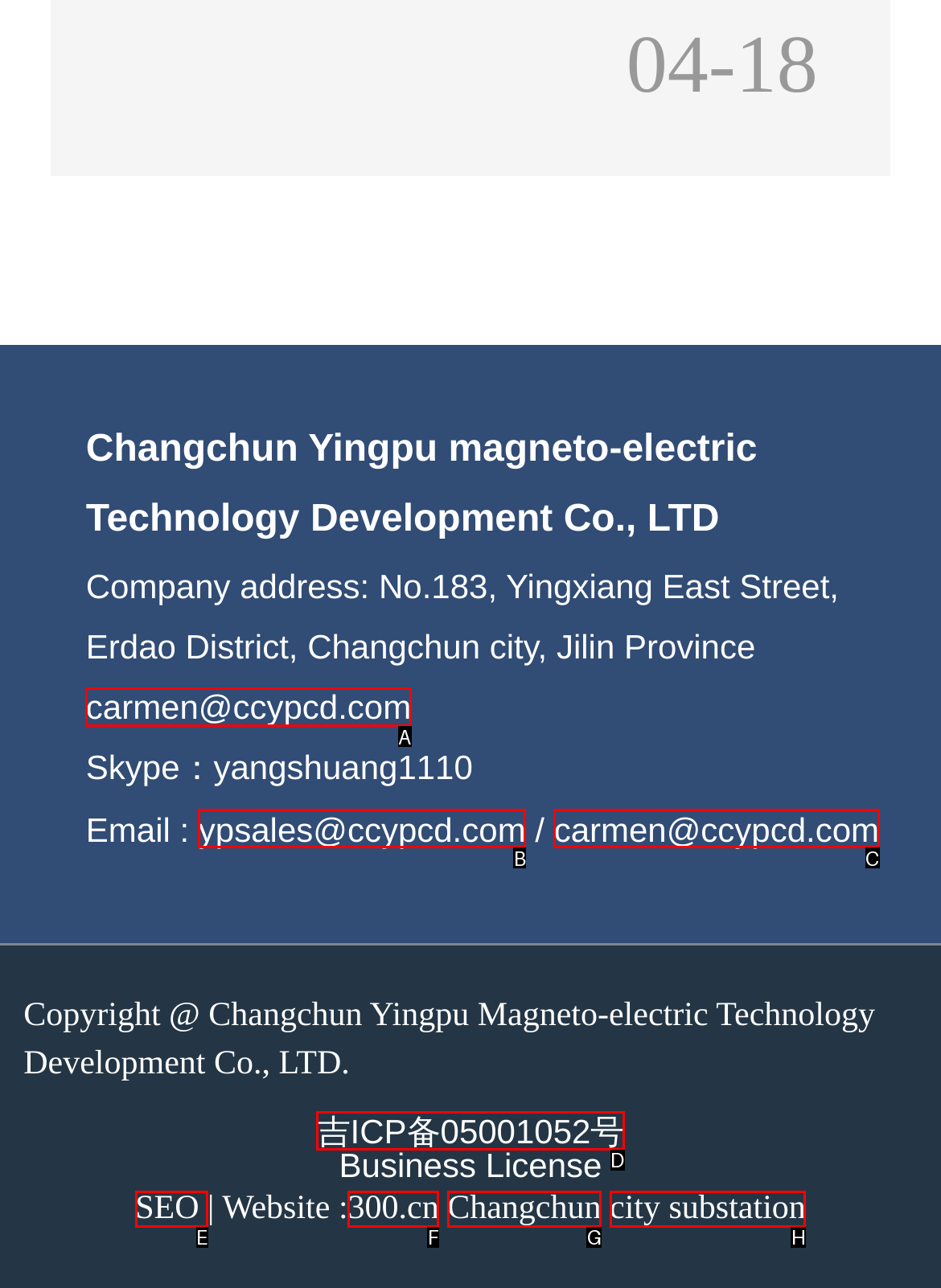Select the letter of the element you need to click to complete this task: View company email
Answer using the letter from the specified choices.

A